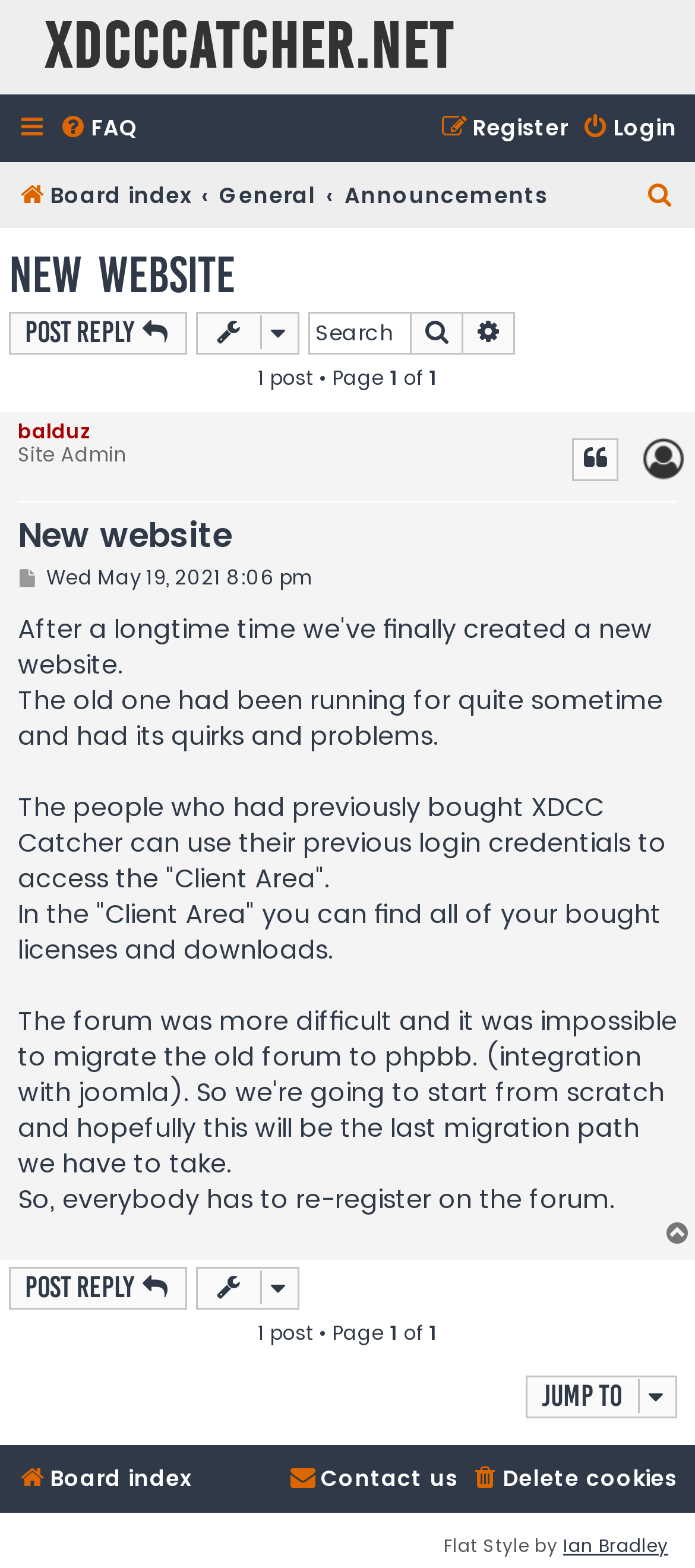Give a one-word or phrase response to the following question: What is the orientation of the menu bar at the top of the page?

Horizontal